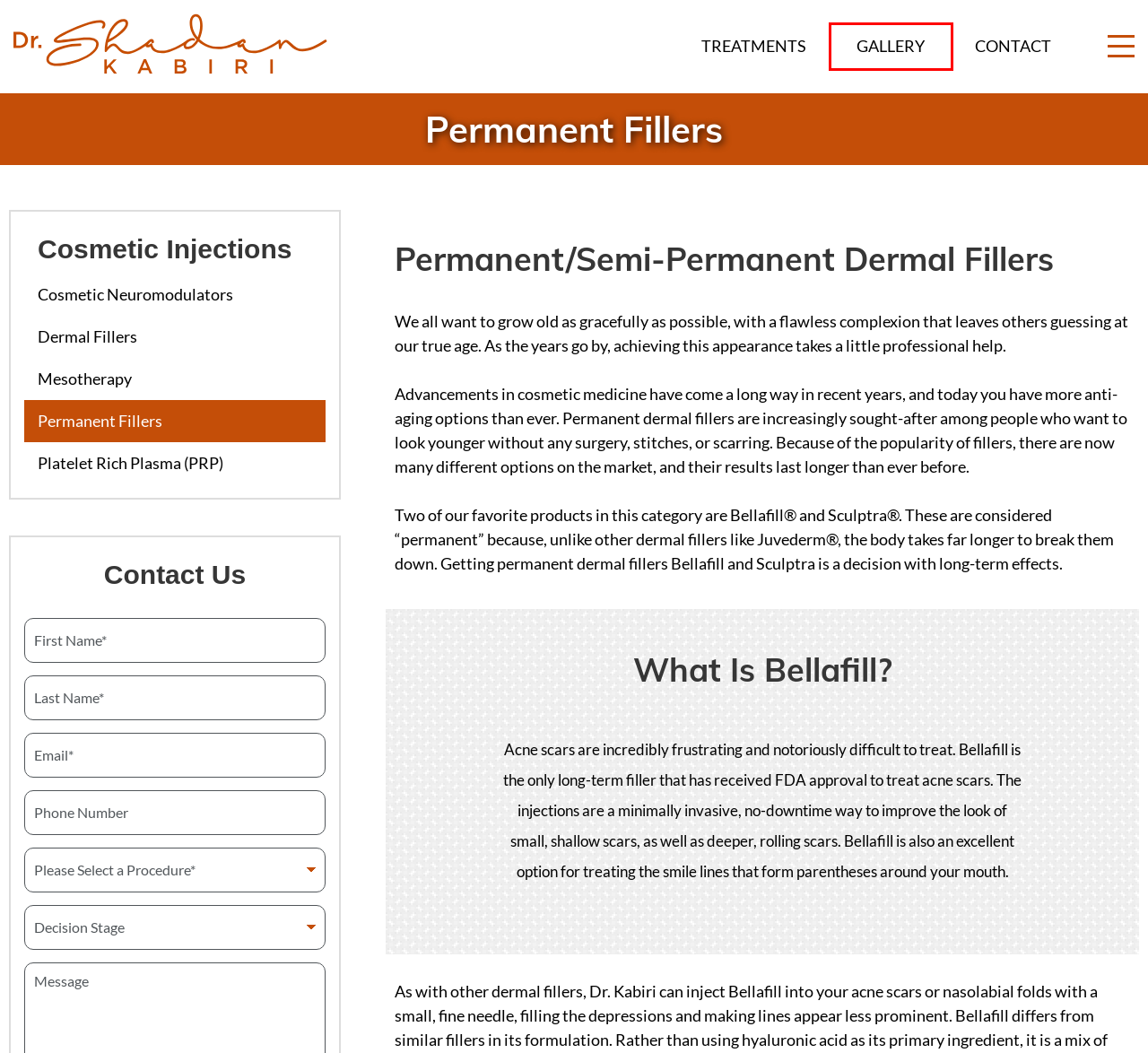Review the screenshot of a webpage that includes a red bounding box. Choose the most suitable webpage description that matches the new webpage after clicking the element within the red bounding box. Here are the candidates:
A. Unwanted Hair | Advanced Laser Technology and Cosmetic Centre
B. Mesotherapy in West Vancouver | Dr. Shadan Kabiri
C. Photo Gallery | Advanced Laser Technology and Cosmetic Centre
D. Botox West Vancouver Neuromodulators | Wrinkle Treatments with Dr. Shadan Kabiri
E. Treatment Guide | Dr. Shadan Kabiri | West Vancouver
F. Platelet-Rich Plasma (PRP) in Vancouver, BC | Dr. Shadan Kabiri
G. Laser Med Spa West Vancouver Facial Rejuvenation & Body Contouring | Dr. Kabiri
H. Laser Treatments in West Vancouver | Dr. Shadan Kabiri

C